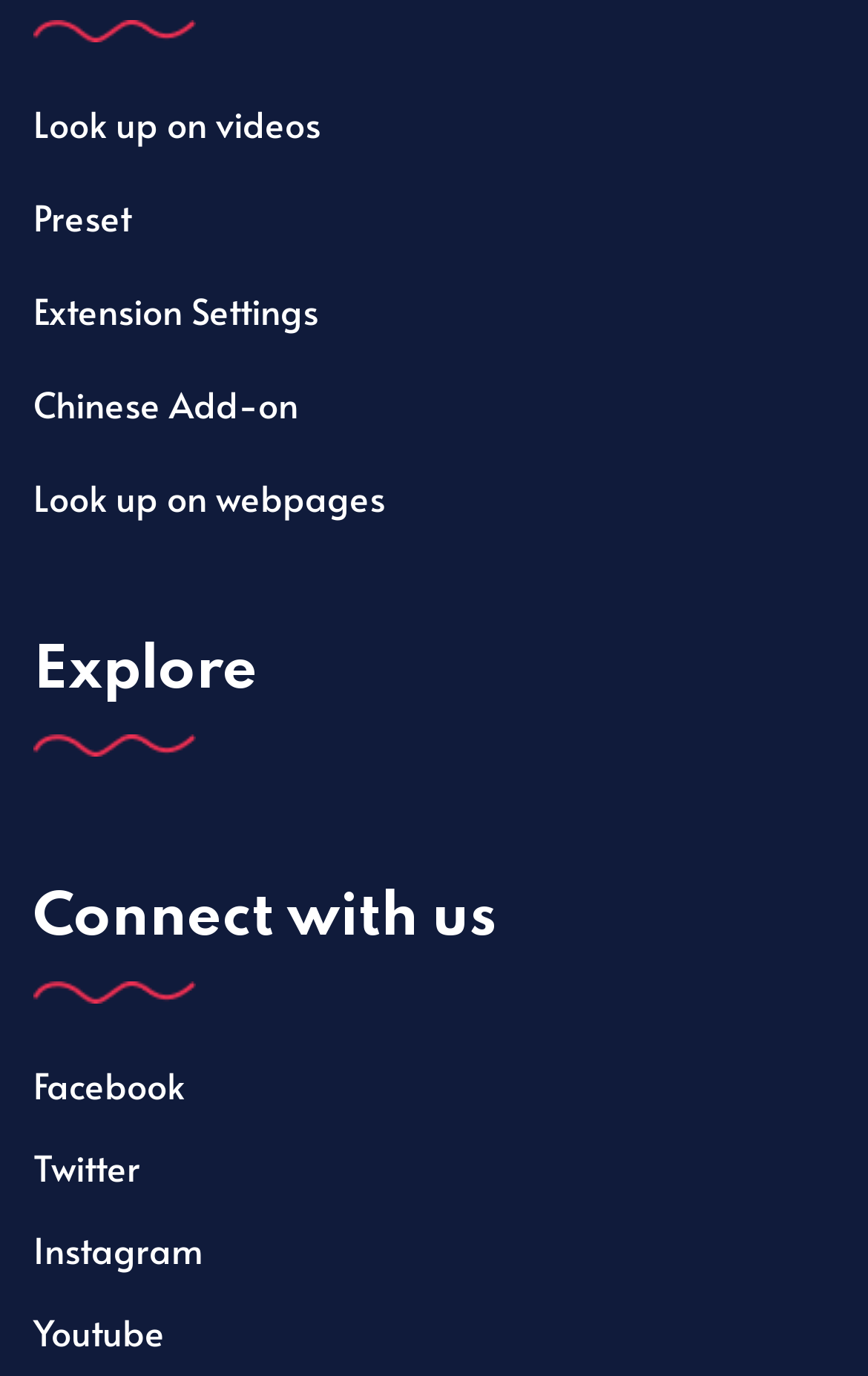For the given element description Chinese Add-on, determine the bounding box coordinates of the UI element. The coordinates should follow the format (top-left x, top-left y, bottom-right x, bottom-right y) and be within the range of 0 to 1.

[0.038, 0.275, 0.344, 0.31]